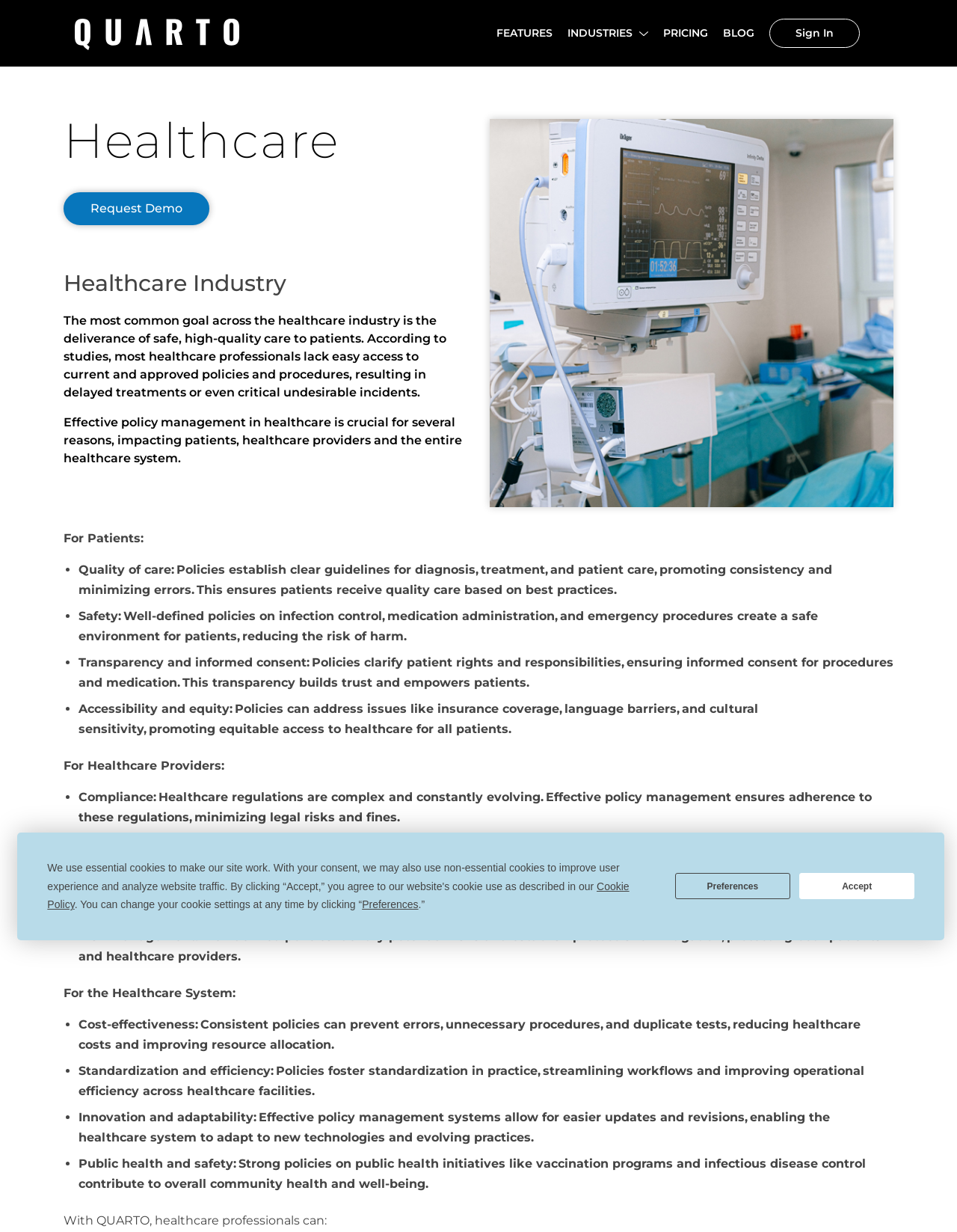Answer with a single word or phrase: 
What is the role of policies in healthcare for healthcare providers?

Compliance